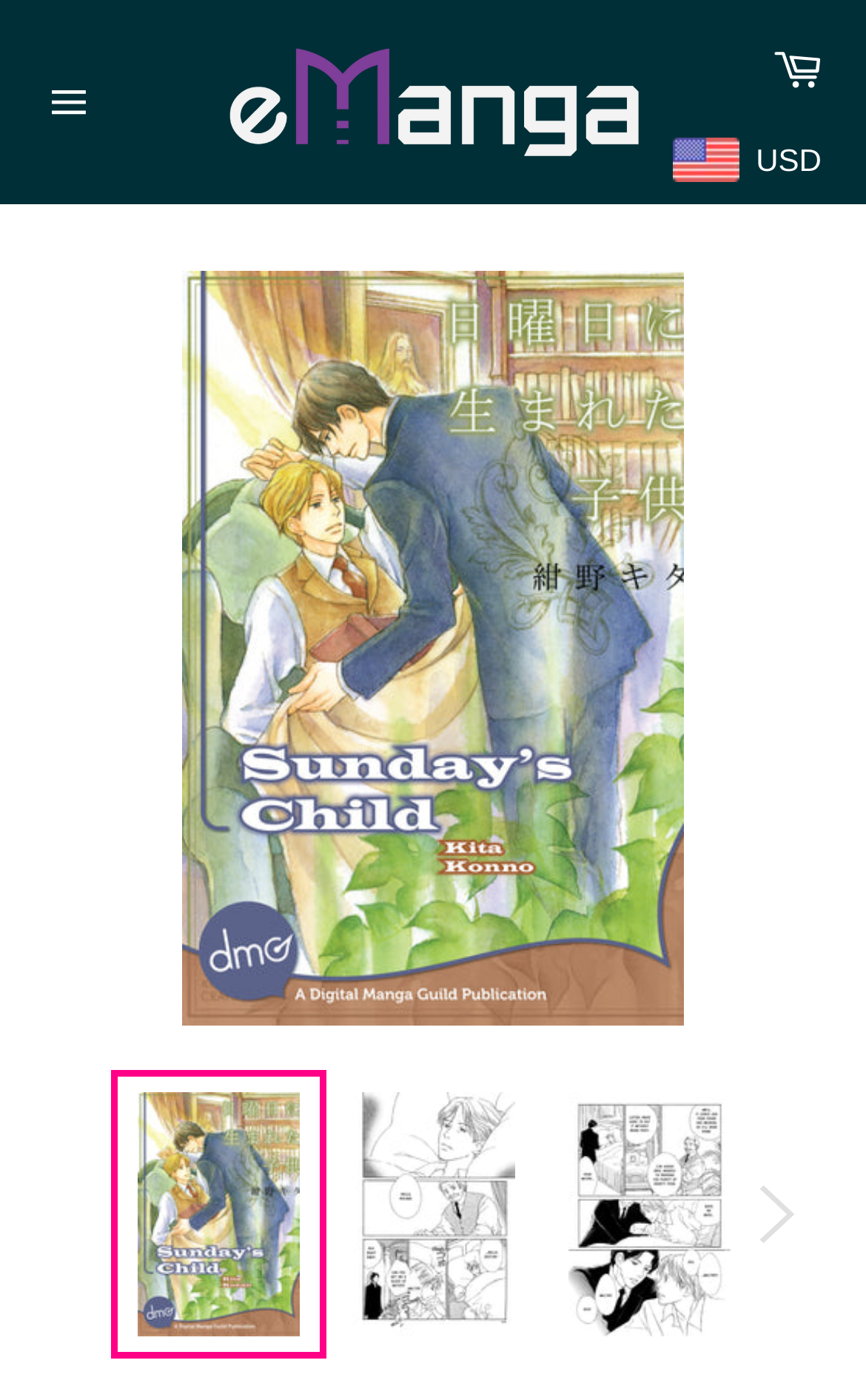Give a complete and precise description of the webpage's appearance.

The webpage is about "Sunday's Child" and appears to be a manga or comic book page. At the top left, there is a site navigation button. Next to it, there is a link to "eManga" with an accompanying image of the logo. On the top right, there is a link to "Cart" and a currency selection menu with options for USD, US Dollar, Canadian Dollar, Euro, British Pound Sterling, and Australian Dollar.

Below the top navigation bar, there is a large image of "Sunday's Child - emanga2" taking up most of the page. Underneath the image, there are three links to "Sunday's Child - emanga2" with smaller images of the same manga, arranged horizontally. These links are likely to different chapters or pages of the manga.

At the very bottom of the page, there is a button, but its purpose is unclear. The page also has a meta description that mentions "日曜日に生まれた子供" or "The Child Born on the Sabbath Day" and mentions Roland falling ill and waking up to a lovely surprise.